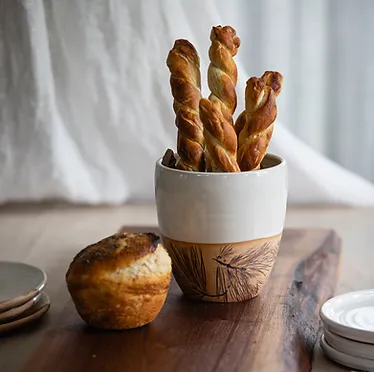Explain what is happening in the image with elaborate details.

This beautifully arranged image features a rustic wooden board that serves as a backdrop for an artistic pottery piece. At the center stands a cream-colored pot adorned with a delicate botanical design, showcasing a warm, earthy aesthetic. Inside the pot, three twisted breadsticks reach toward the light, their golden brown crusts inviting and appetizing. Beside the pot, a freshly baked muffin, golden and fluffy, adds to the inviting atmosphere of this culinary display. The soft natural lighting enhances the textures and colors, creating a cozy and homely vibe, perfect for showcasing both the craftsmanship of Julia E. Dean's ceramics and the delicious baked goods they complement. The image encapsulates a moment of delightful simplicity and artistry in everyday life.